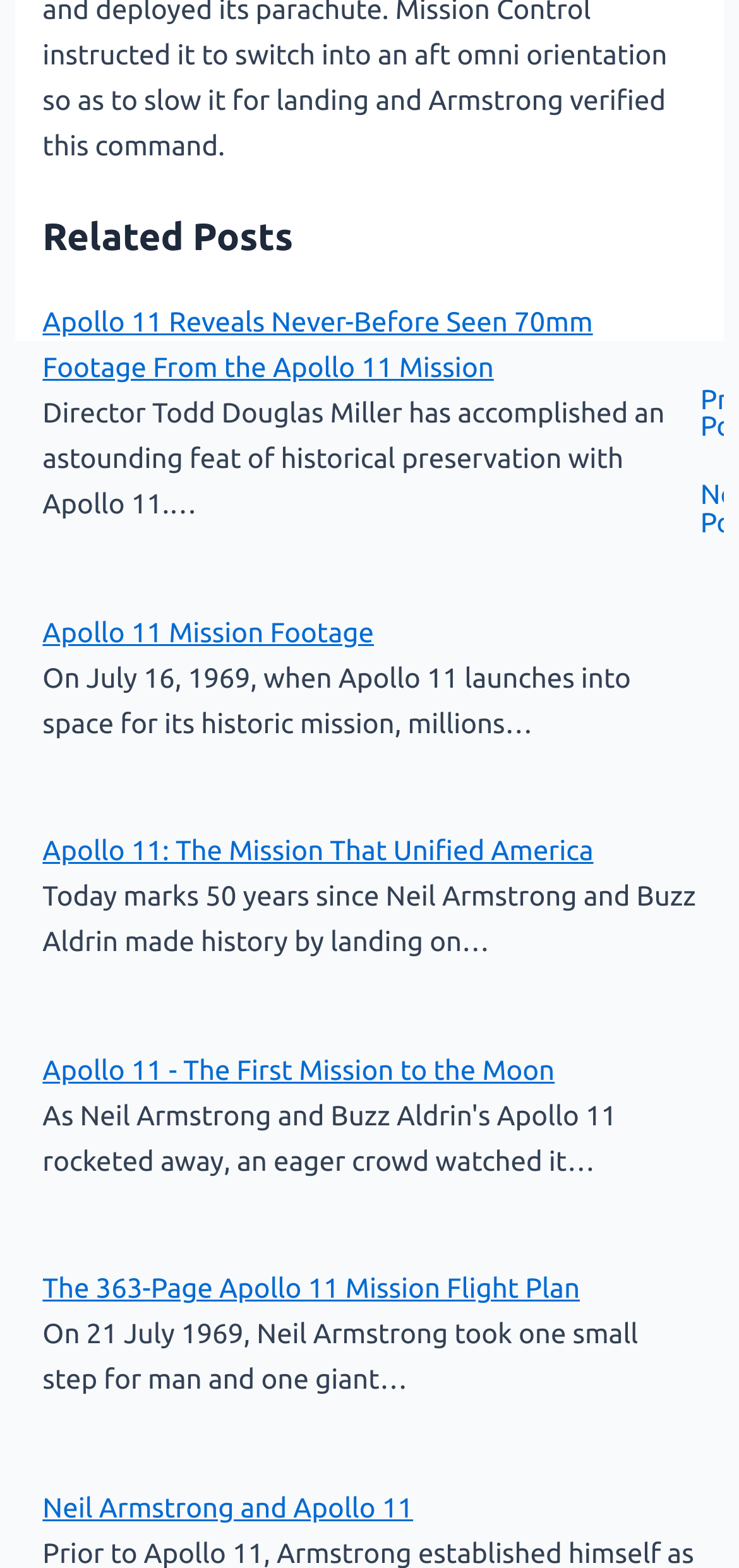Based on the image, provide a detailed response to the question:
What is the topic of the related posts?

All the related posts are about Apollo 11, with topics ranging from the mission's footage to its historical significance and the astronauts involved.